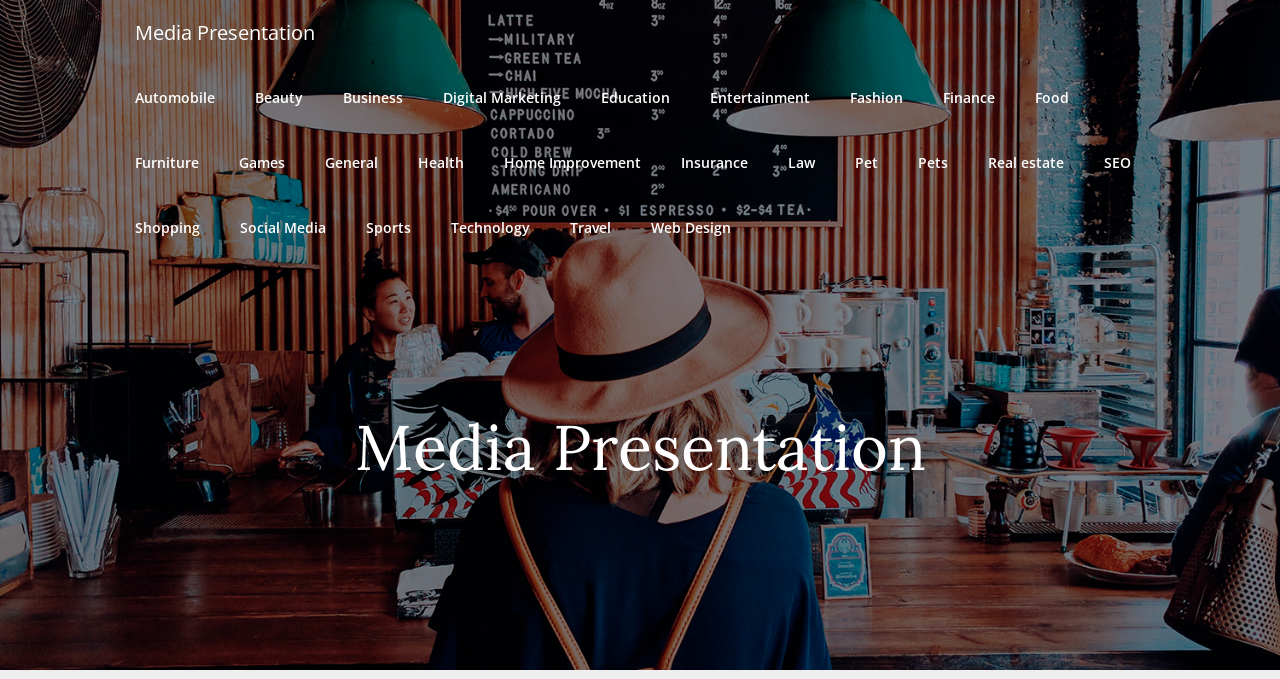How many links are located on the second row of the webpage?
Please provide a comprehensive answer to the question based on the webpage screenshot.

I examined the y1 and y2 coordinates of the links on the webpage and found that 13 links have y1 values between 0.191 and 0.287, indicating that they are located on the second row of the webpage.